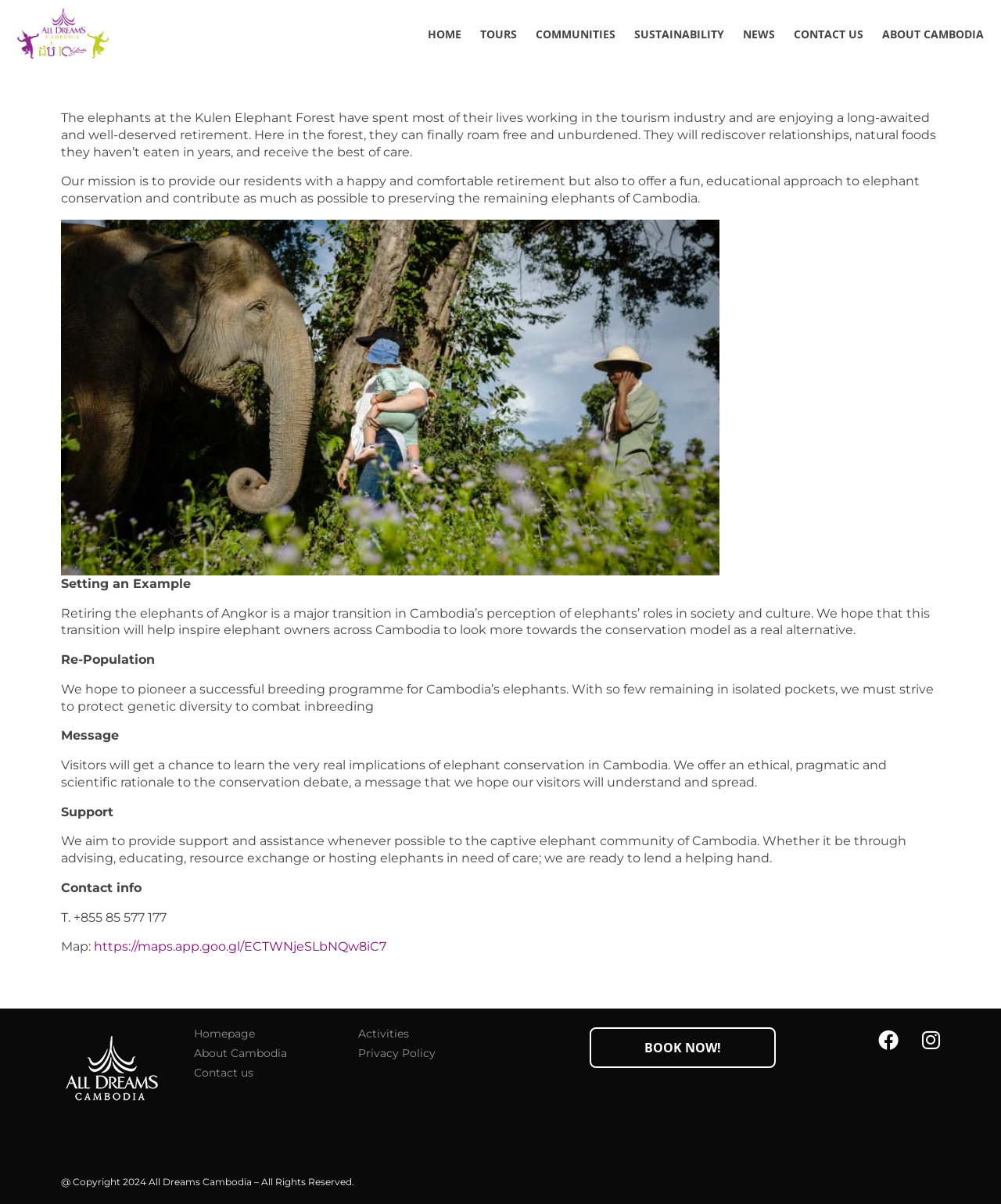Specify the bounding box coordinates of the region I need to click to perform the following instruction: "Click CONTACT US". The coordinates must be four float numbers in the range of 0 to 1, i.e., [left, top, right, bottom].

[0.793, 0.022, 0.862, 0.058]